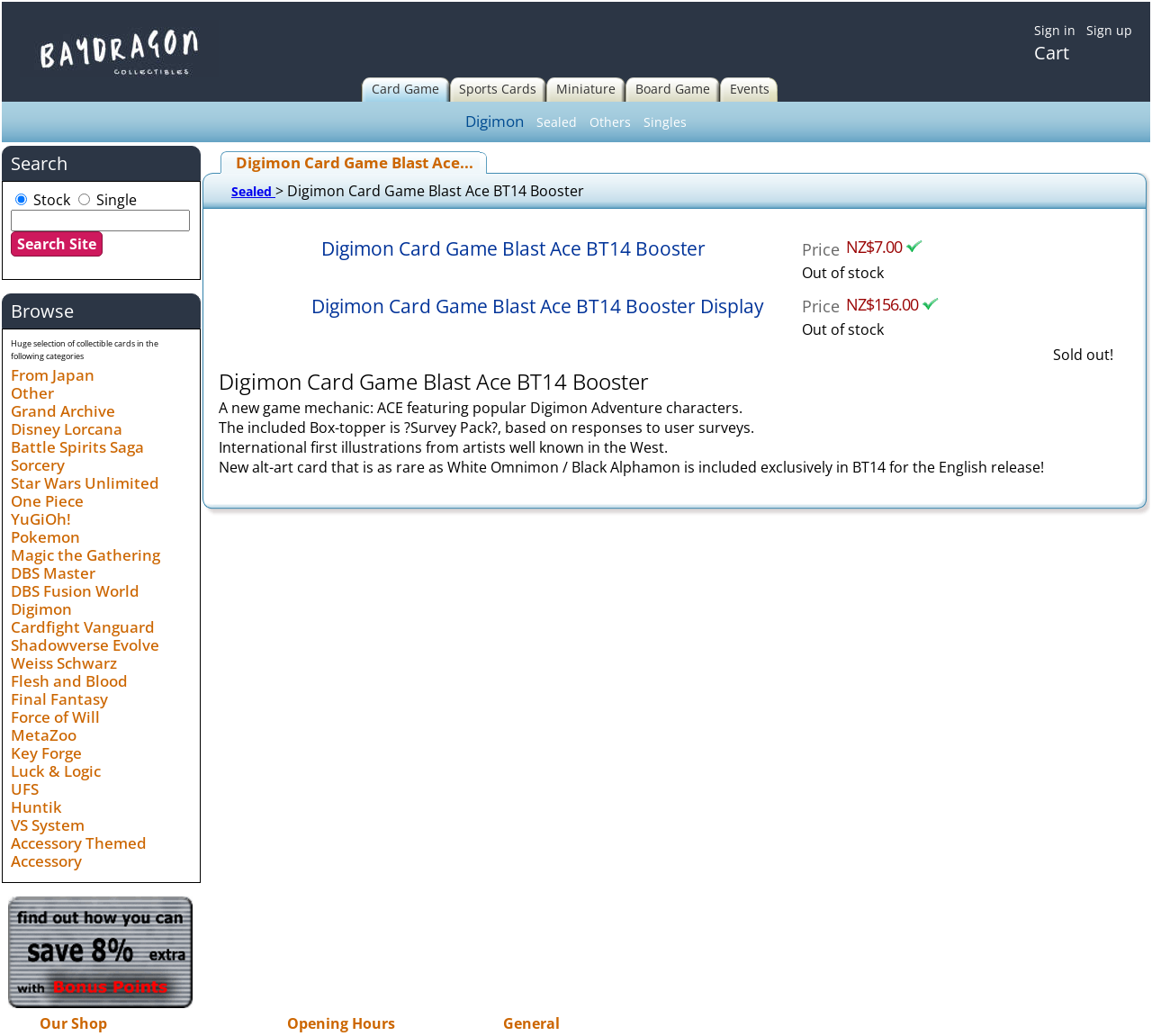Determine the bounding box coordinates for the UI element with the following description: "Sealed". The coordinates should be four float numbers between 0 and 1, represented as [left, top, right, bottom].

[0.466, 0.109, 0.504, 0.126]